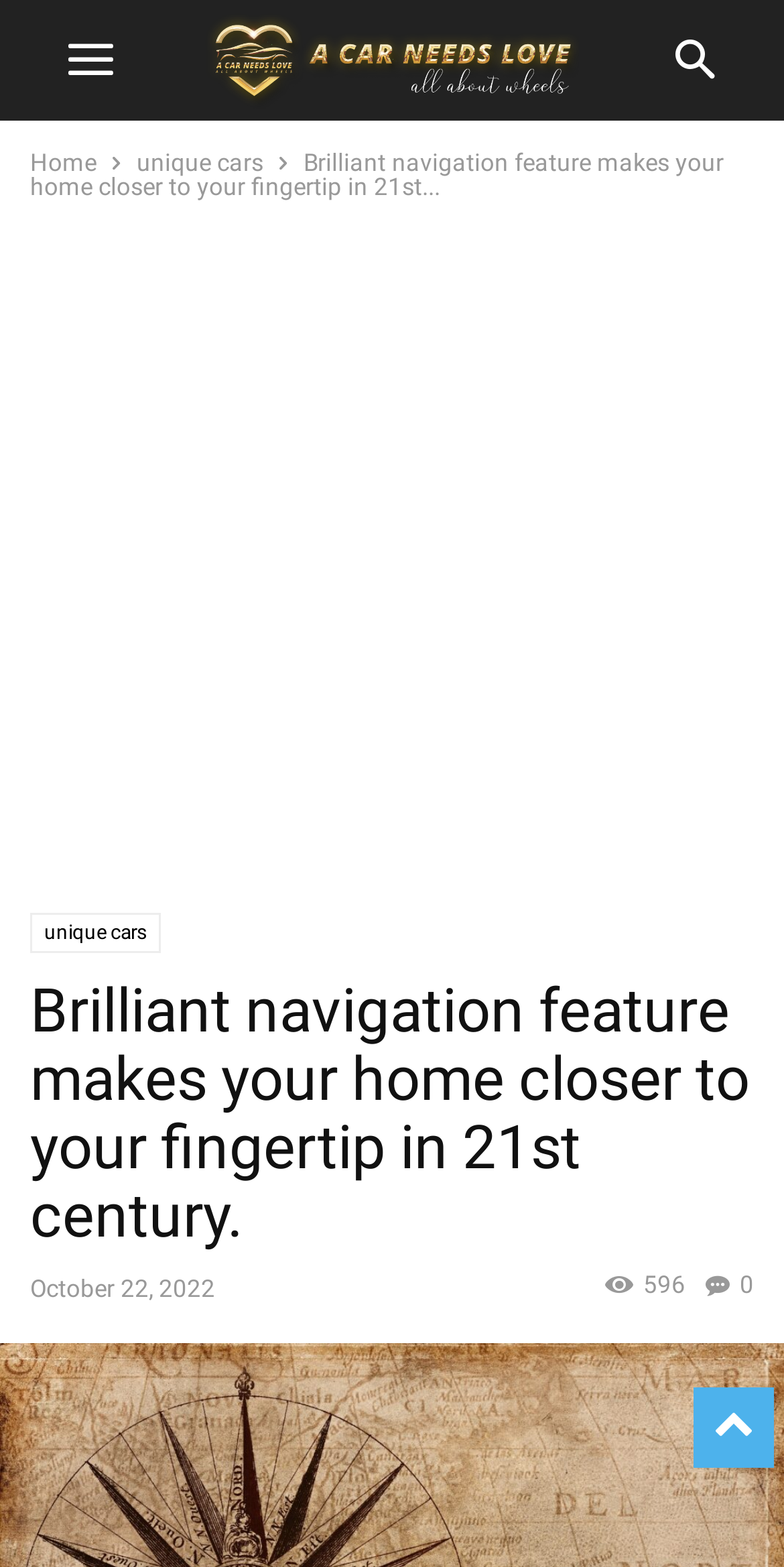What is the date mentioned on this webpage?
Give a thorough and detailed response to the question.

The date is mentioned in a time element on the webpage, which is nested within a header element. The StaticText element within the time element contains the date 'October 22, 2022'.